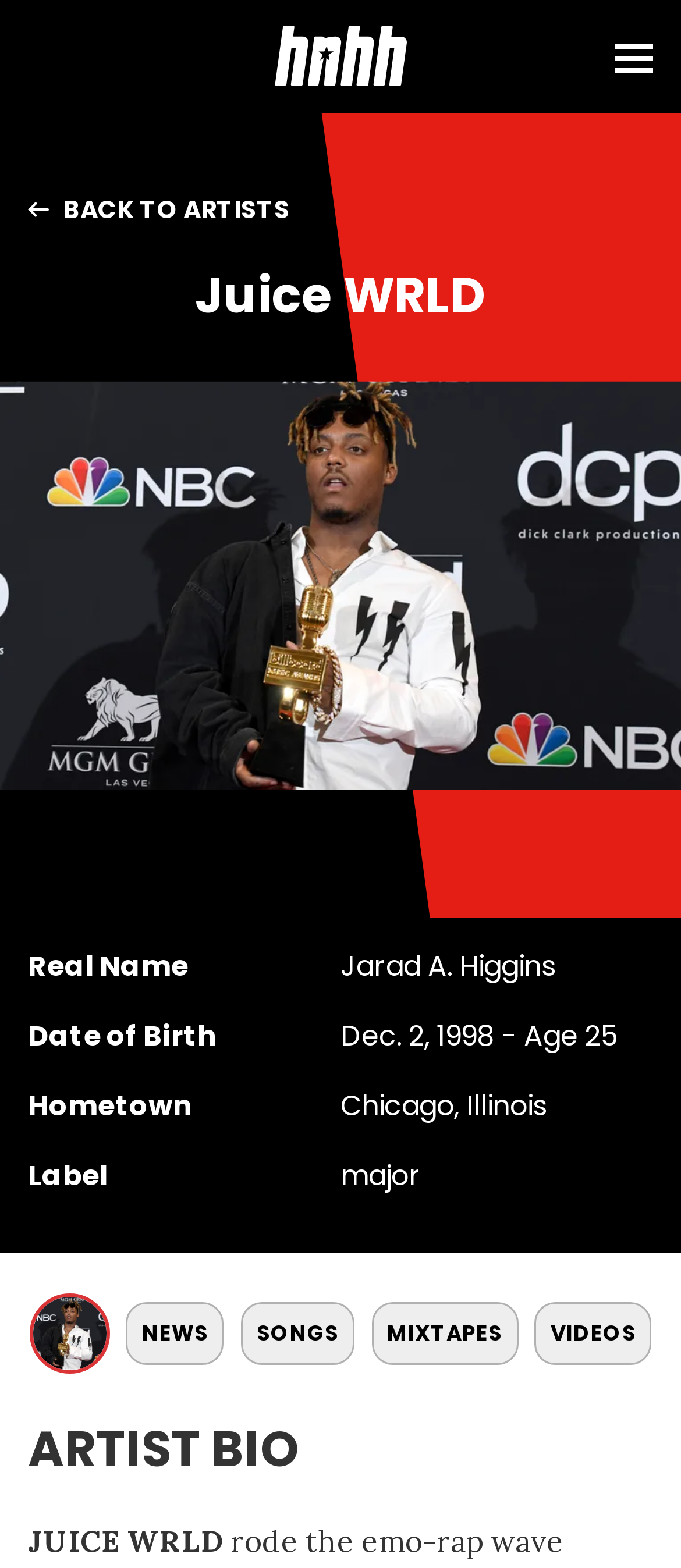Utilize the details in the image to give a detailed response to the question: What is the label associated with Juice WRLD?

I found the answer by looking at the description list on the webpage, where it says 'Label' and then provides the answer as 'major'.